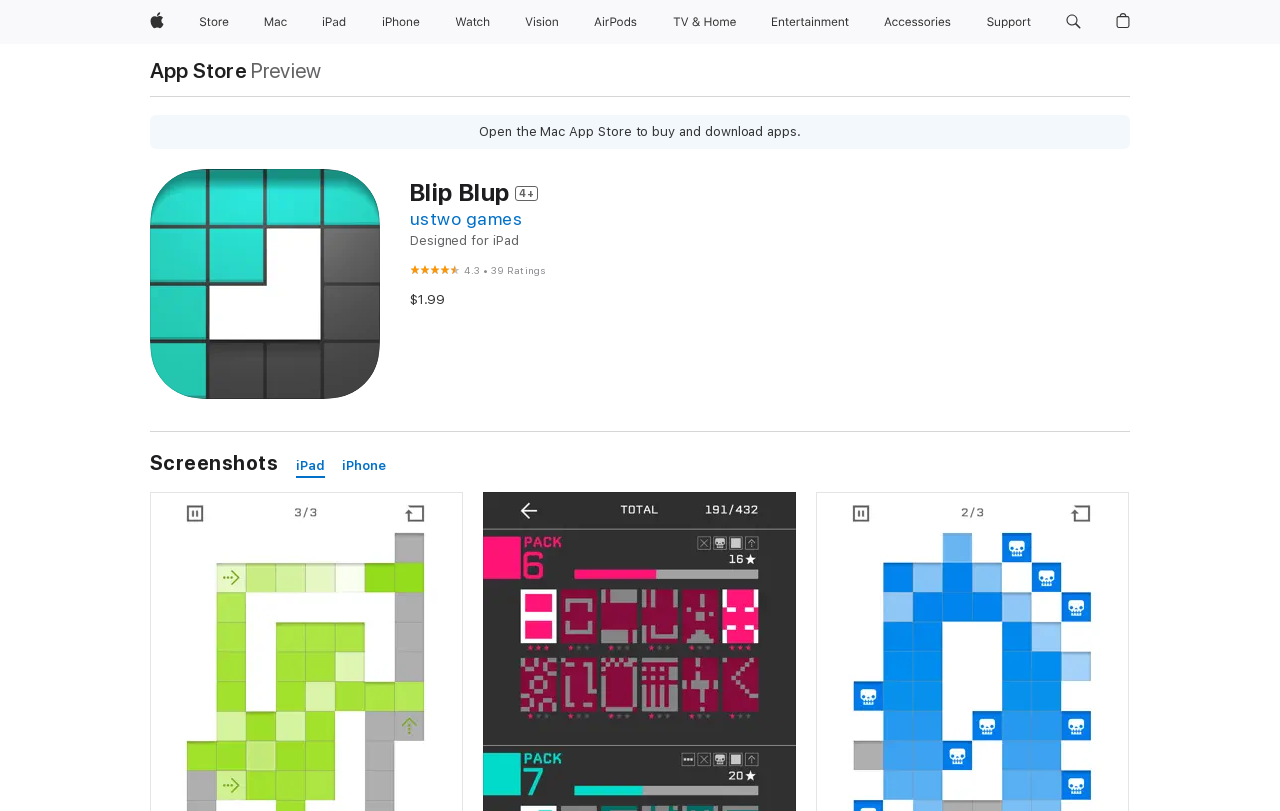Determine the main heading text of the webpage.

Blip Blup 4+